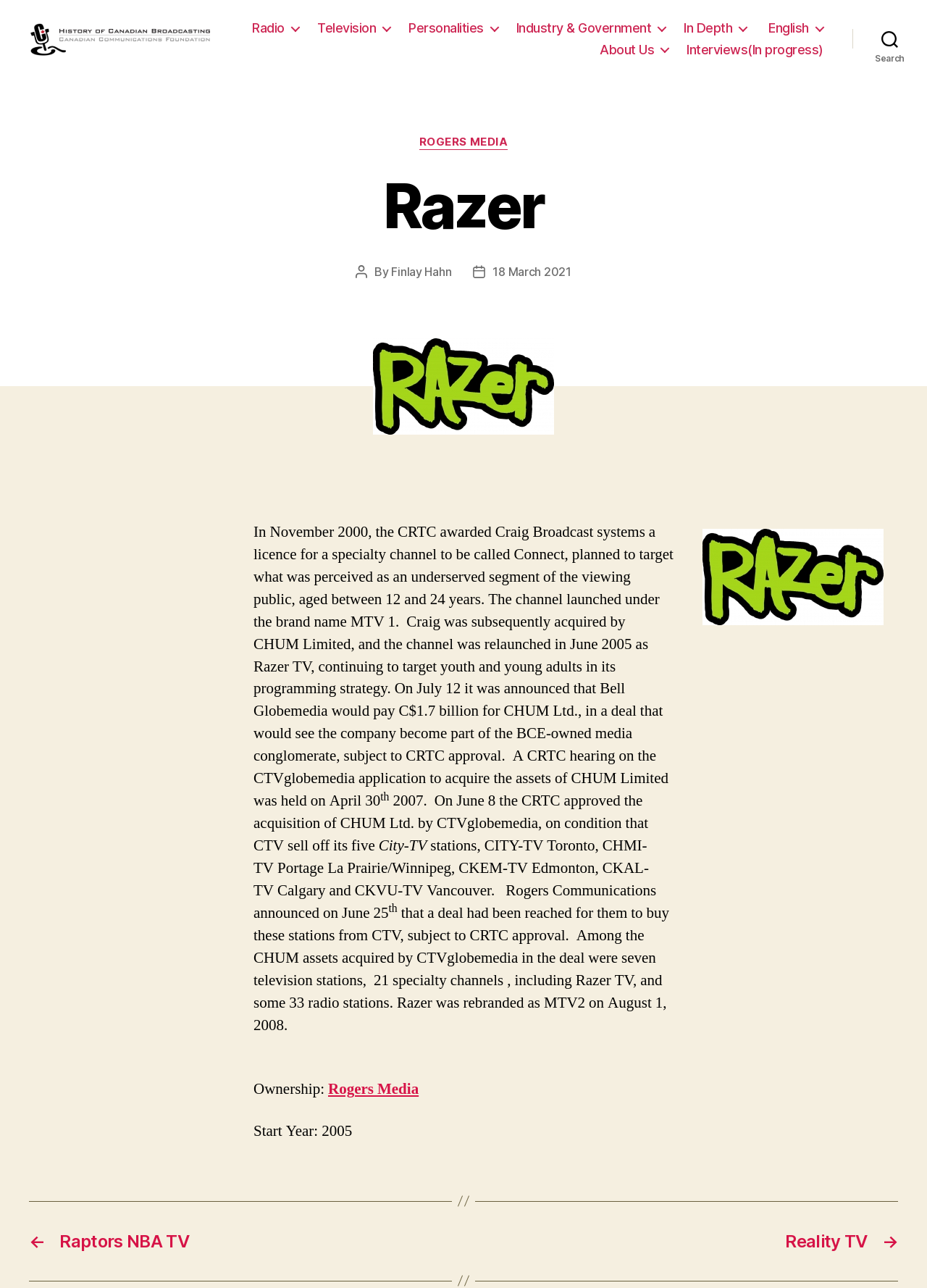Find the bounding box coordinates of the element to click in order to complete this instruction: "Read about 'Razer' history". The bounding box coordinates must be four float numbers between 0 and 1, denoted as [left, top, right, bottom].

[0.109, 0.139, 0.891, 0.193]